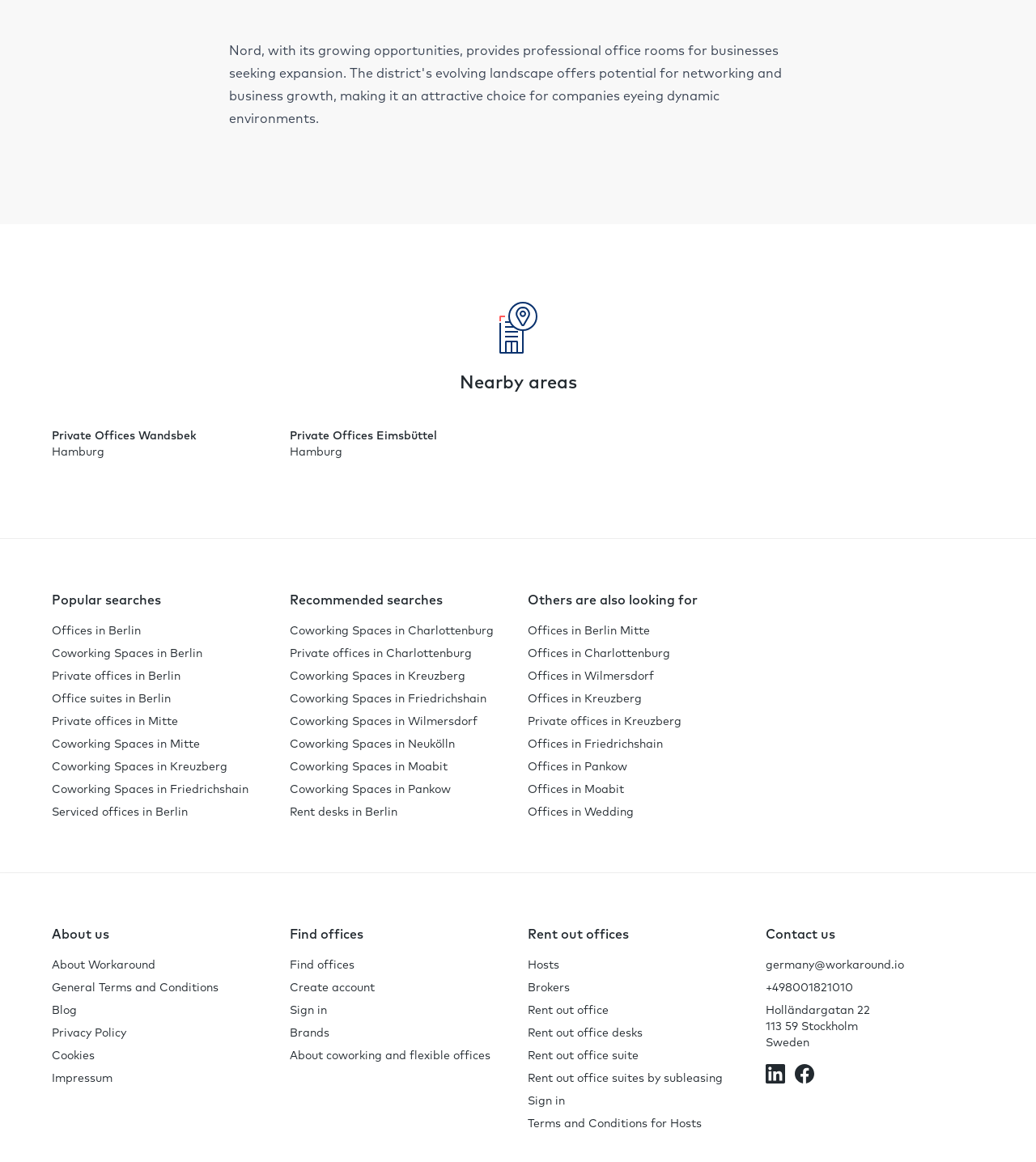What are the three main navigation options?
Refer to the screenshot and deliver a thorough answer to the question presented.

The webpage has three main navigation options, which are 'About us', 'Find offices', and 'Rent out offices', each with its own set of sub-links and options.